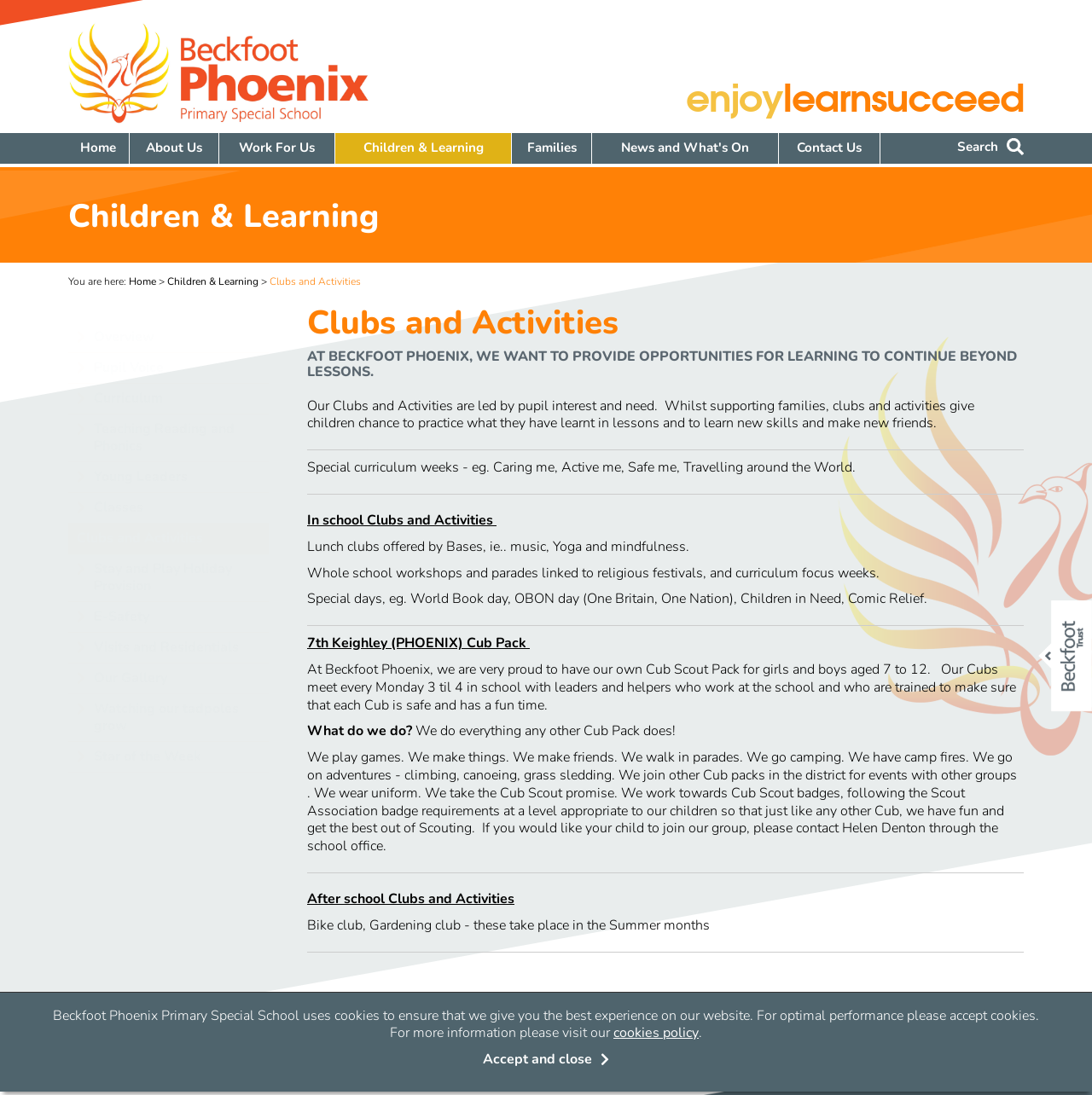Highlight the bounding box of the UI element that corresponds to this description: "Teaching Reading and Phonics".

[0.062, 0.363, 0.246, 0.407]